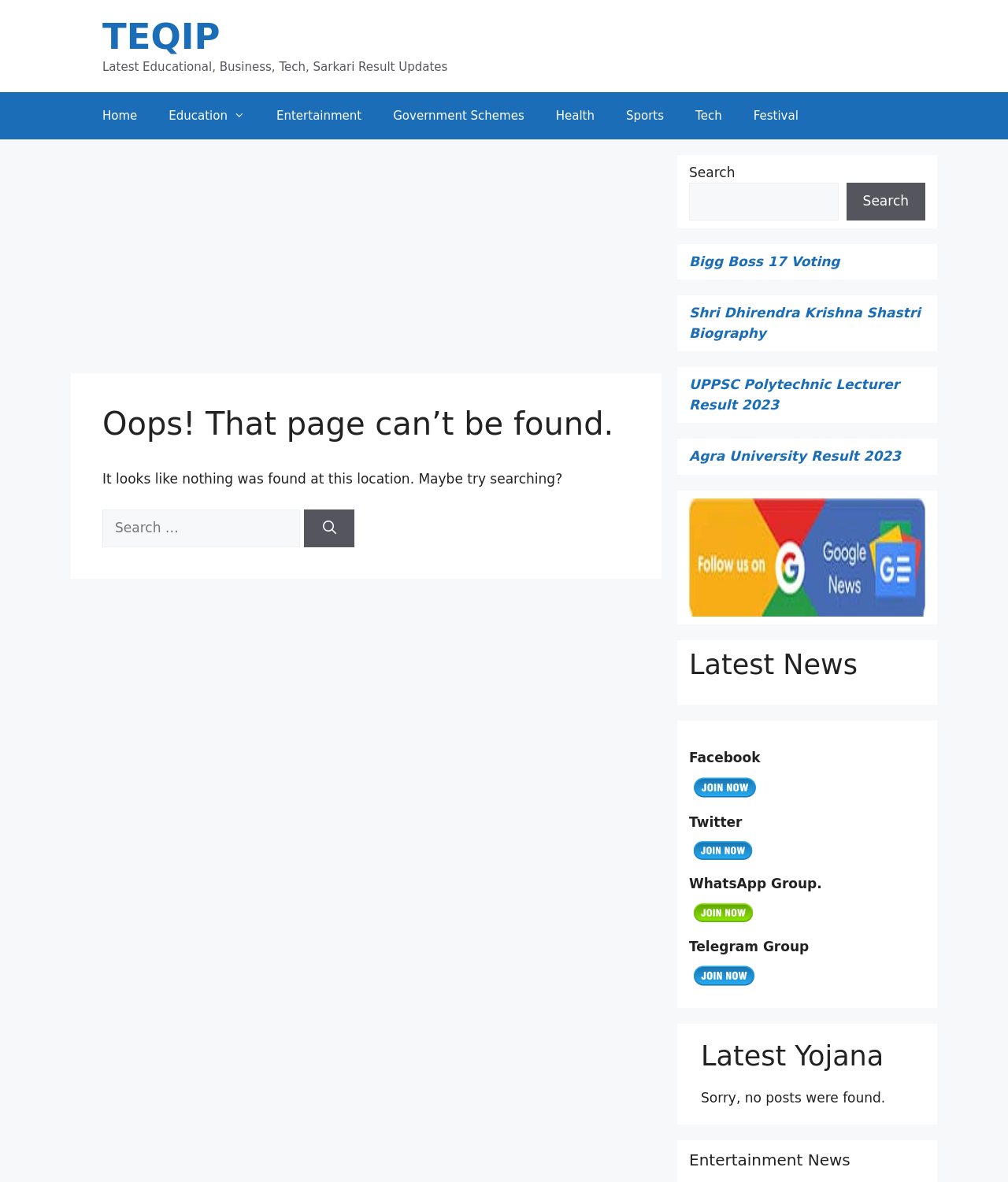Identify the bounding box coordinates necessary to click and complete the given instruction: "Read the article 'Why Businesses Are Turning to White Label SEO Solutions'".

None